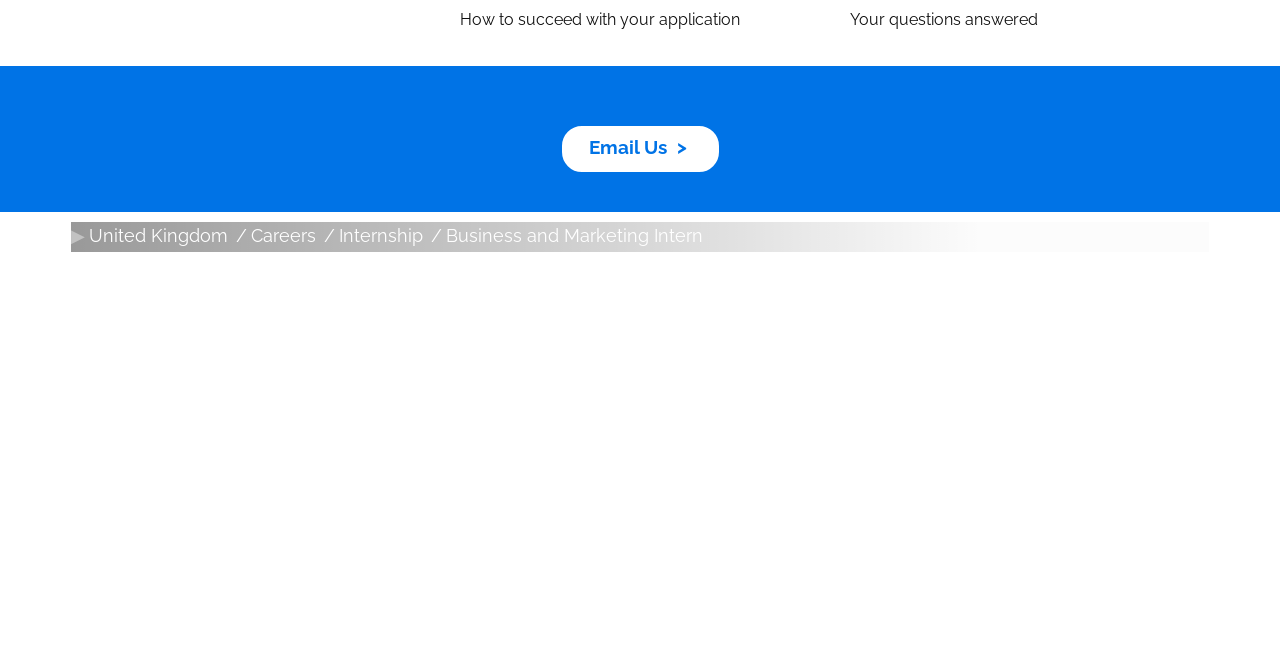Please determine the bounding box coordinates of the element to click in order to execute the following instruction: "Click on 'Email Us'". The coordinates should be four float numbers between 0 and 1, specified as [left, top, right, bottom].

[0.439, 0.195, 0.561, 0.266]